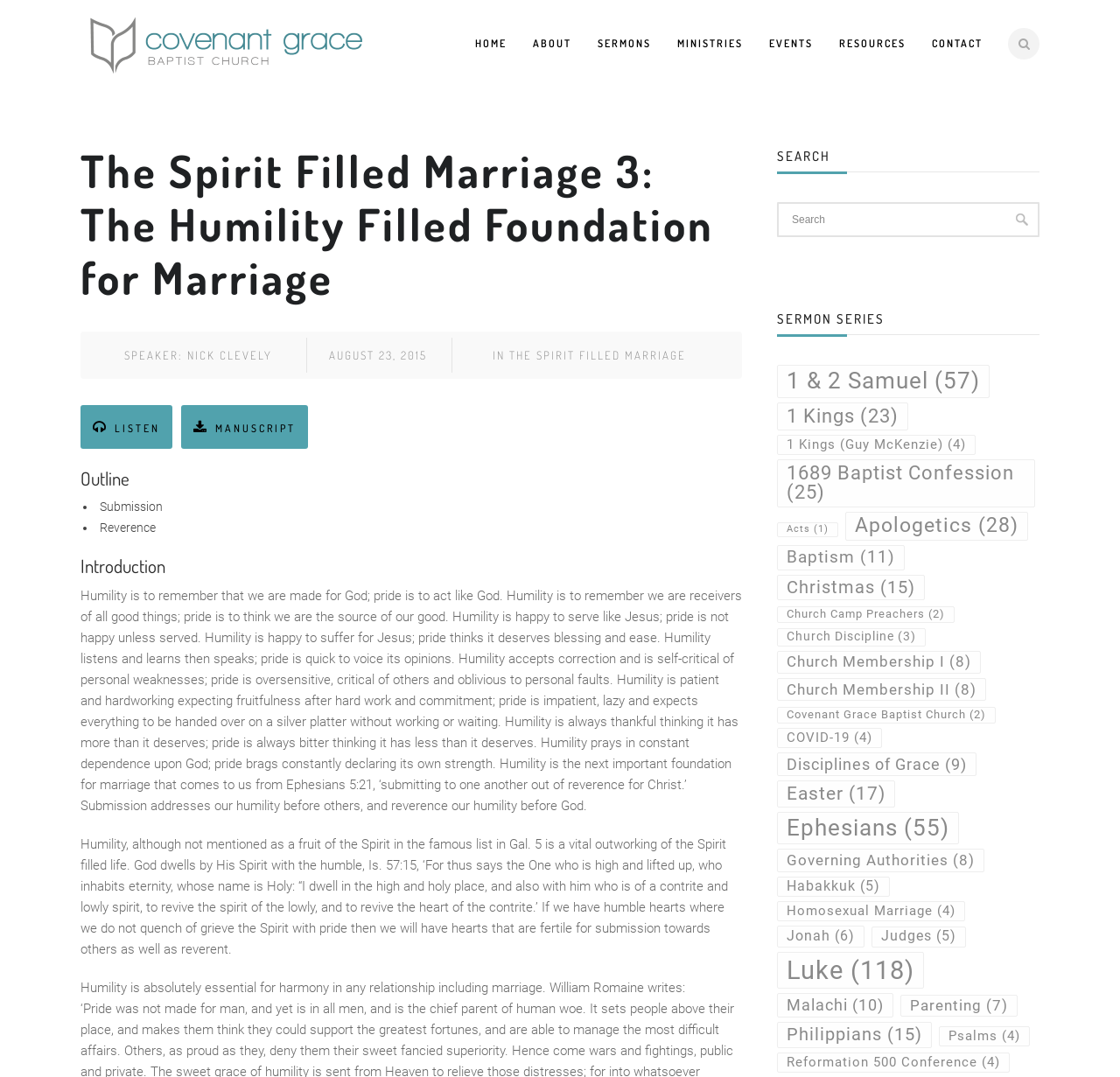What is the date of the sermon?
Look at the image and provide a short answer using one word or a phrase.

August 23, 2015